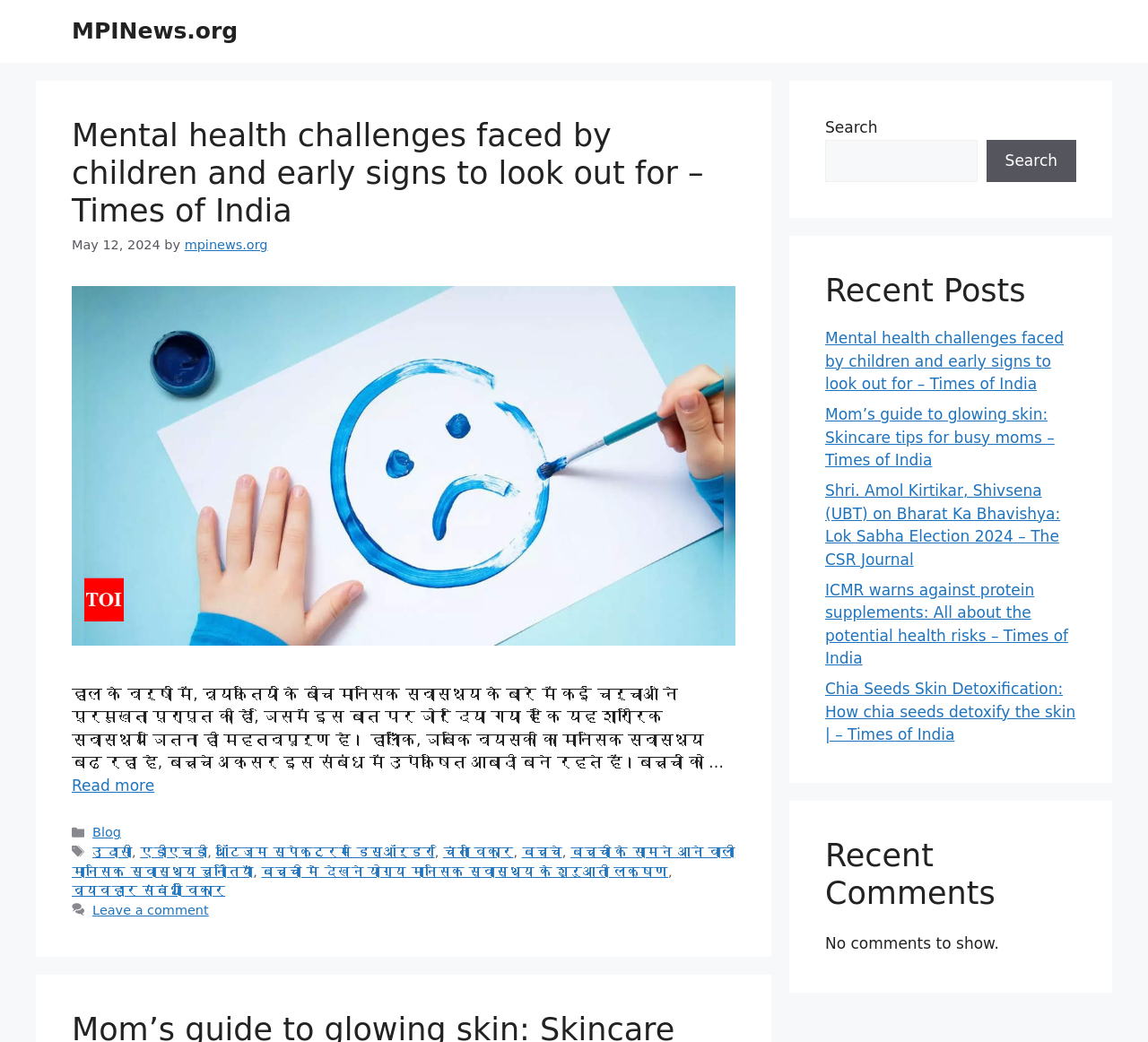What is the date of the main article?
Give a detailed explanation using the information visible in the image.

The date of the main article can be found below the heading of the article, which is specified as 'May 12, 2024'.